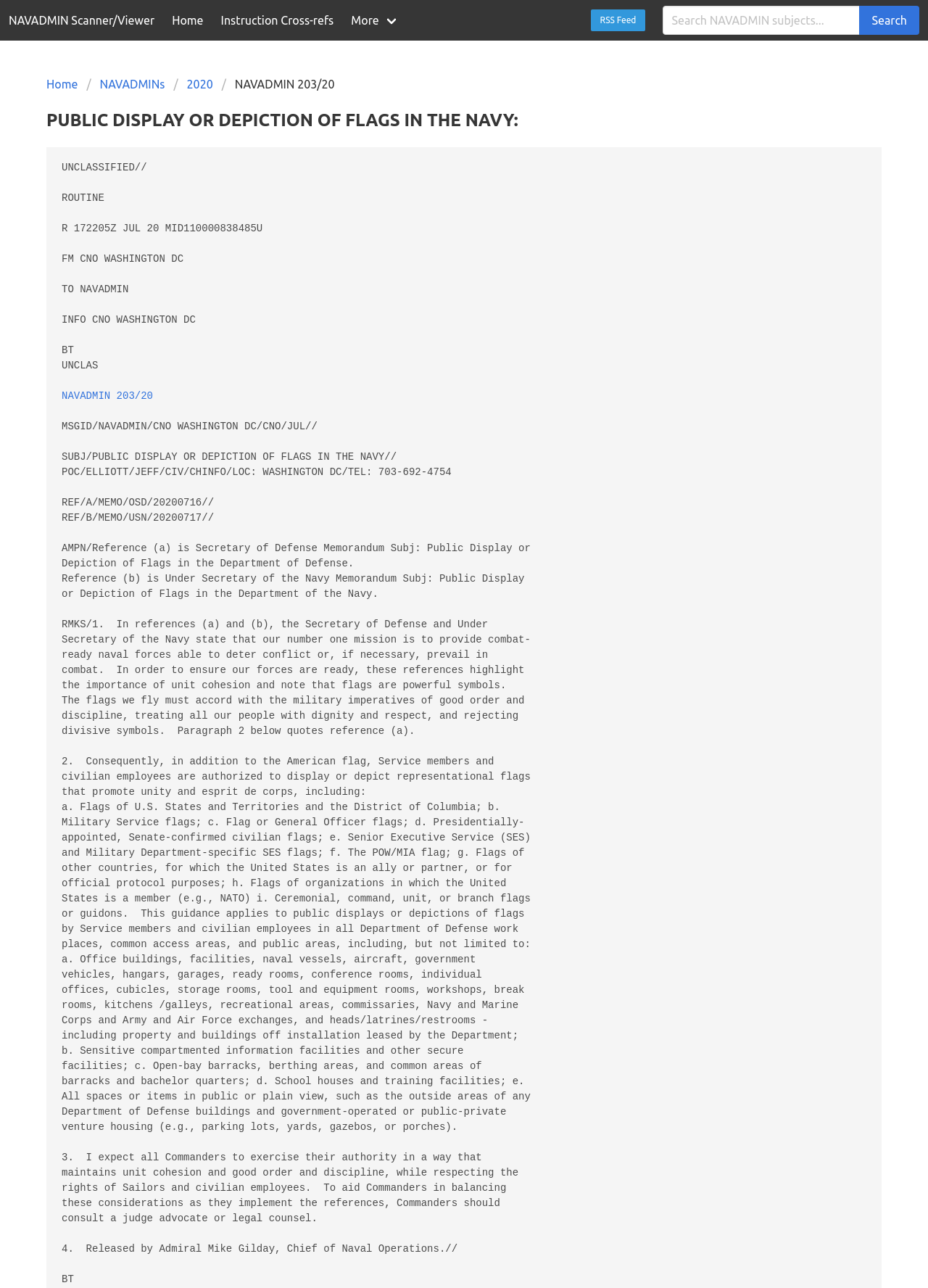Describe all the key features of the webpage in detail.

The webpage is about "PUBLIC DISPLAY OR DEPICTION OF FLAGS IN THE NAVY". At the top, there is a main navigation bar with several links, including "Home", "Instruction Cross-refs", and "RSS Feed", as well as a search box and a "Search" button. Below the navigation bar, there is a breadcrumbs section with links to "Home", "NAVADMINs", "2020", and "NAVADMIN 203/20", indicating the current page's location in the website's hierarchy.

The main content of the page is headed by a title "PUBLIC DISPLAY OR DEPICTION OF FLAGS IN THE NAVY:", followed by a block of text that appears to be a naval message or instruction, with a reference number and date. The text is divided into sections, with some parts highlighted as links, such as "NAVADMIN 203/20". The text is positioned in the middle of the page, with a significant amount of whitespace around it.